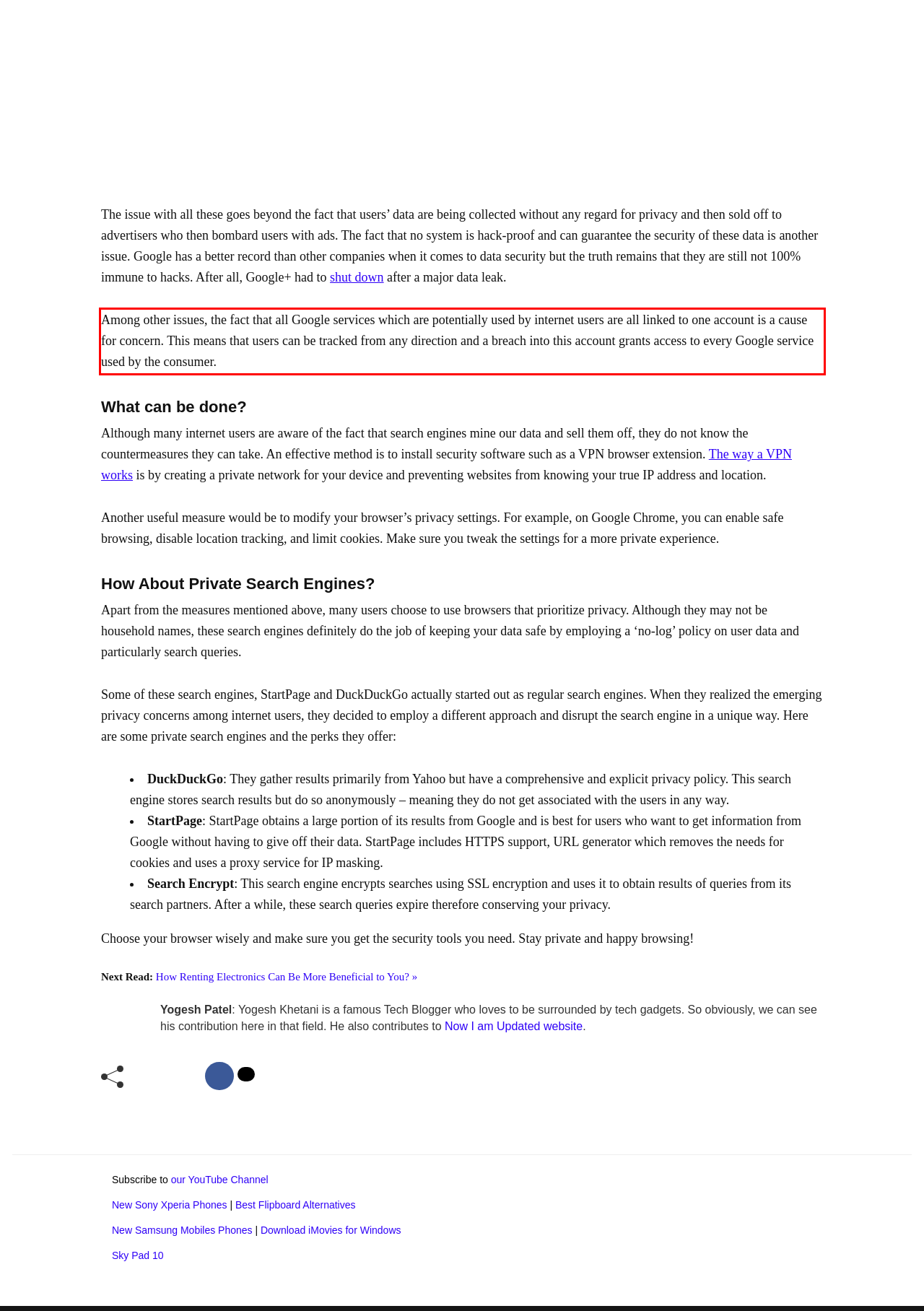Please use OCR to extract the text content from the red bounding box in the provided webpage screenshot.

Among other issues, the fact that all Google services which are potentially used by internet users are all linked to one account is a cause for concern. This means that users can be tracked from any direction and a breach into this account grants access to every Google service used by the consumer.